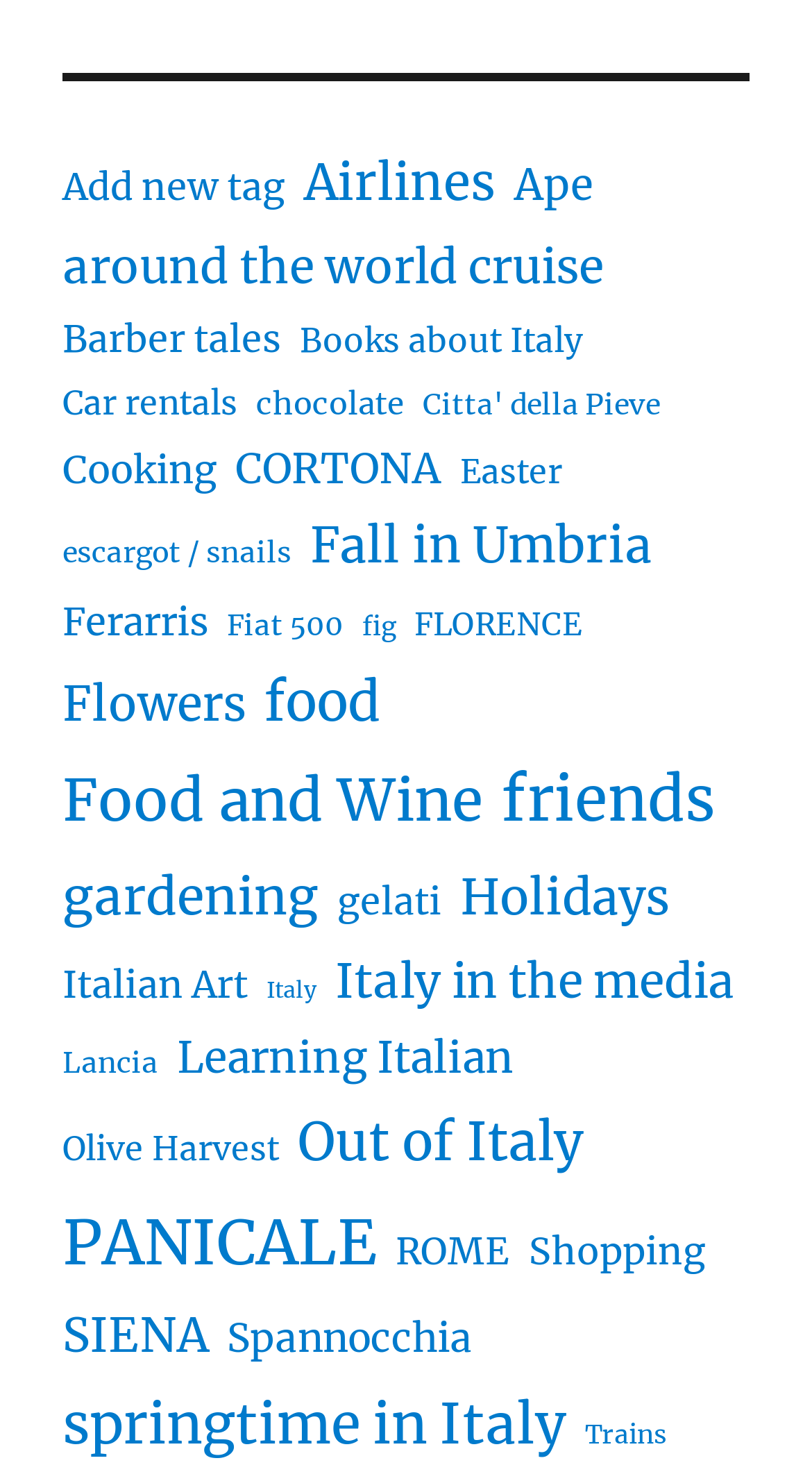Return the bounding box coordinates of the UI element that corresponds to this description: "Books about Italy". The coordinates must be given as four float numbers in the range of 0 and 1, [left, top, right, bottom].

[0.369, 0.211, 0.718, 0.249]